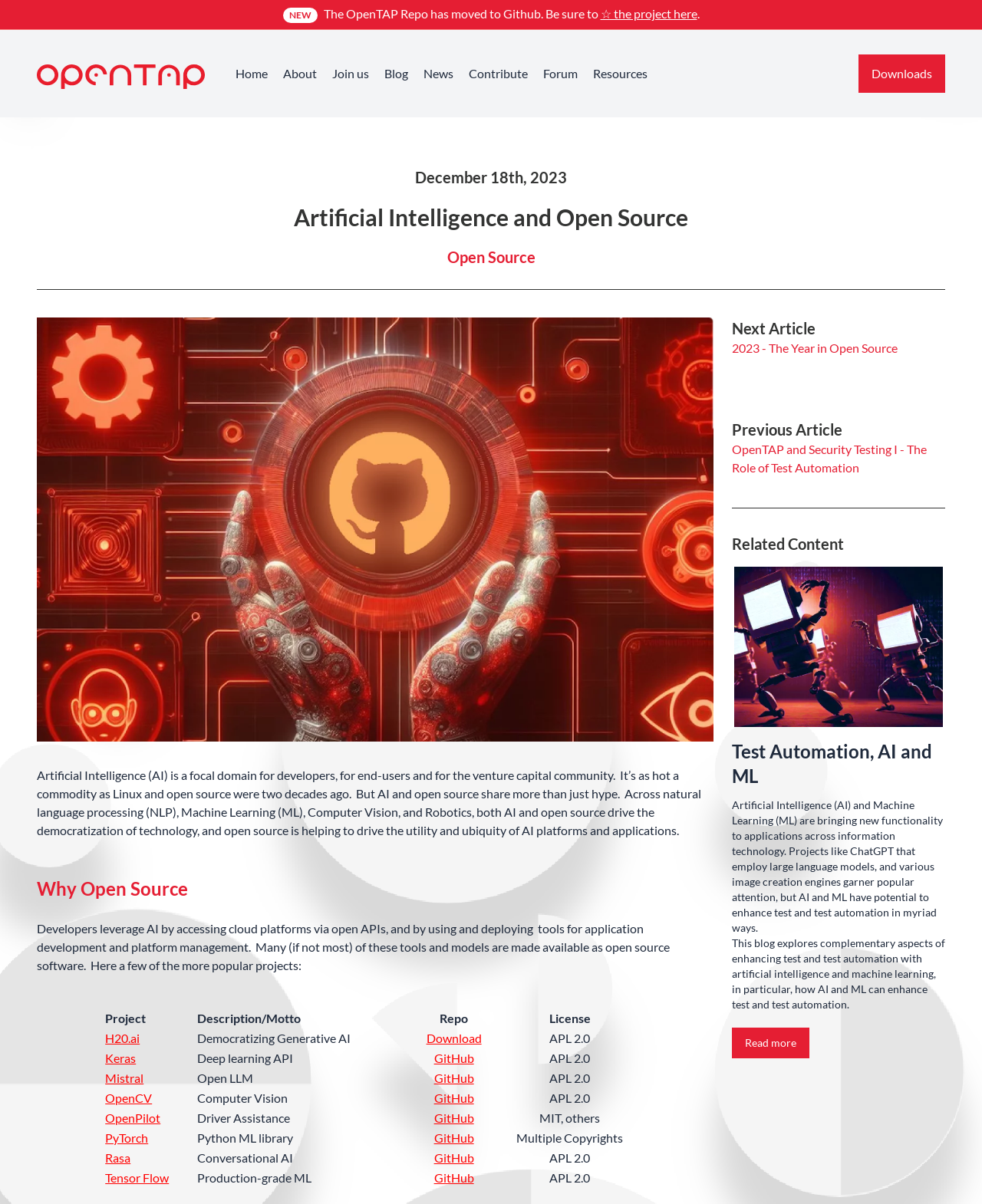How many projects are listed in the table?
Provide an in-depth answer to the question, covering all aspects.

I counted the number of rows in the table, excluding the header row, to find the number of projects listed. Each row represents a project, and there are 5 rows in total.